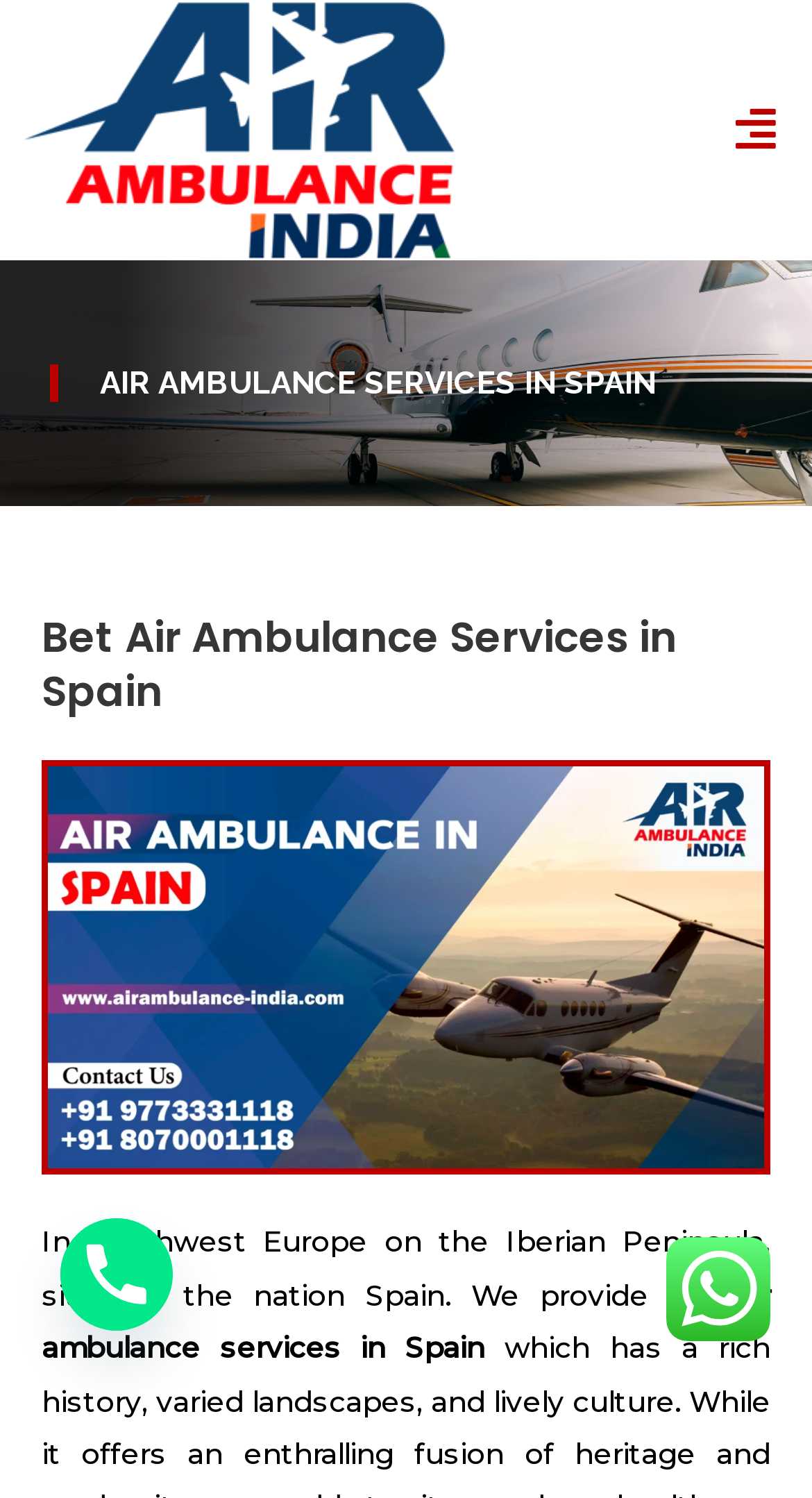Explain the webpage in detail.

The webpage is about air ambulance services in Spain, specifically highlighting the services provided by Air Ambulance India. At the top left of the page, there is a link. On the top right, there is a button labeled "Menu" with a dropdown icon. 

Below the menu button, there are two headings, one stating "AIR AMBULANCE SERVICES IN SPAIN" and another stating "Best Air Ambulance Services in Spain". Under these headings, there is an image related to air ambulance services in Spain. 

Following the image, there is a paragraph of text describing Spain's location and the air ambulance services provided by the company. 

On the right side of the page, near the bottom, there is a small image. Above this image, there is a link labeled "Phone", accompanied by a small image, likely a phone icon.